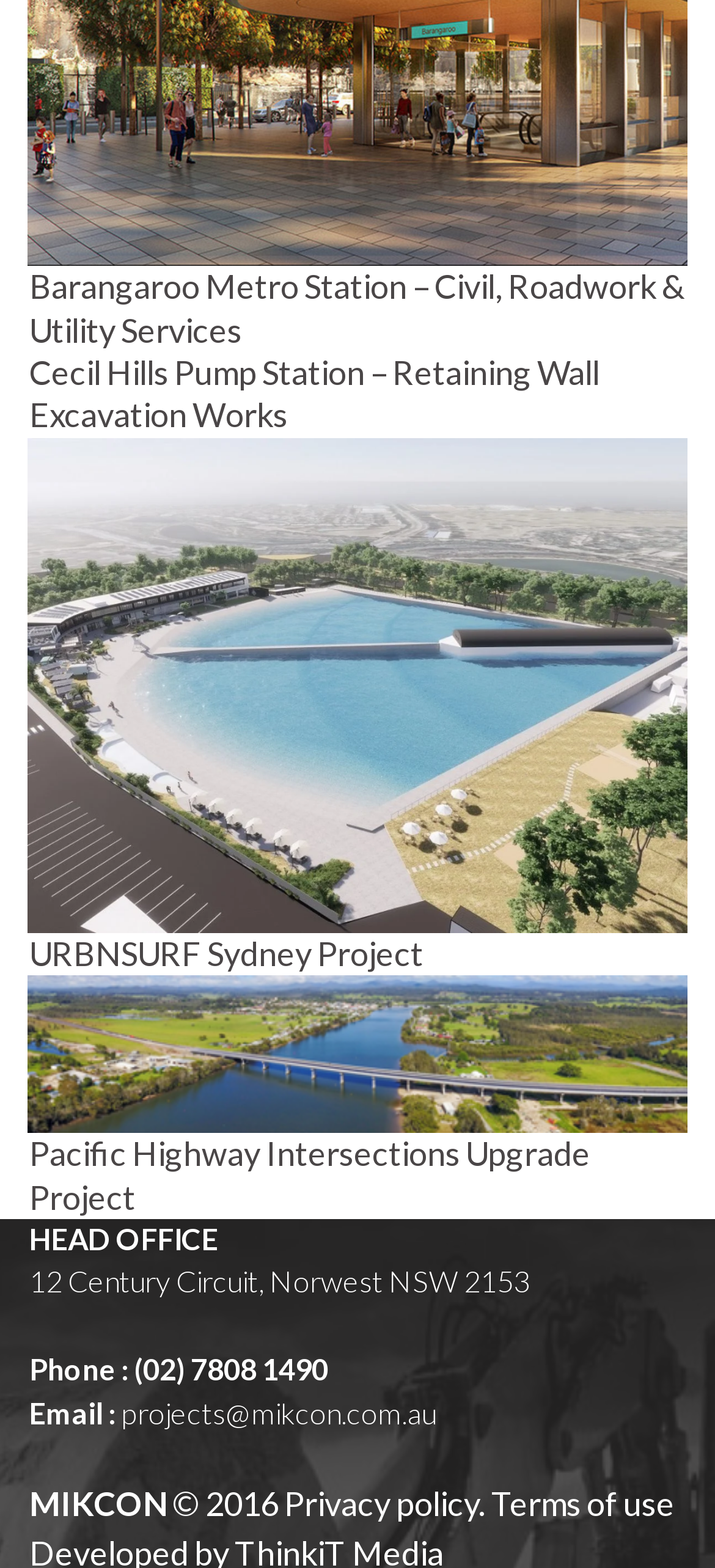Using the description: "Privacy policy", determine the UI element's bounding box coordinates. Ensure the coordinates are in the format of four float numbers between 0 and 1, i.e., [left, top, right, bottom].

[0.397, 0.946, 0.669, 0.972]